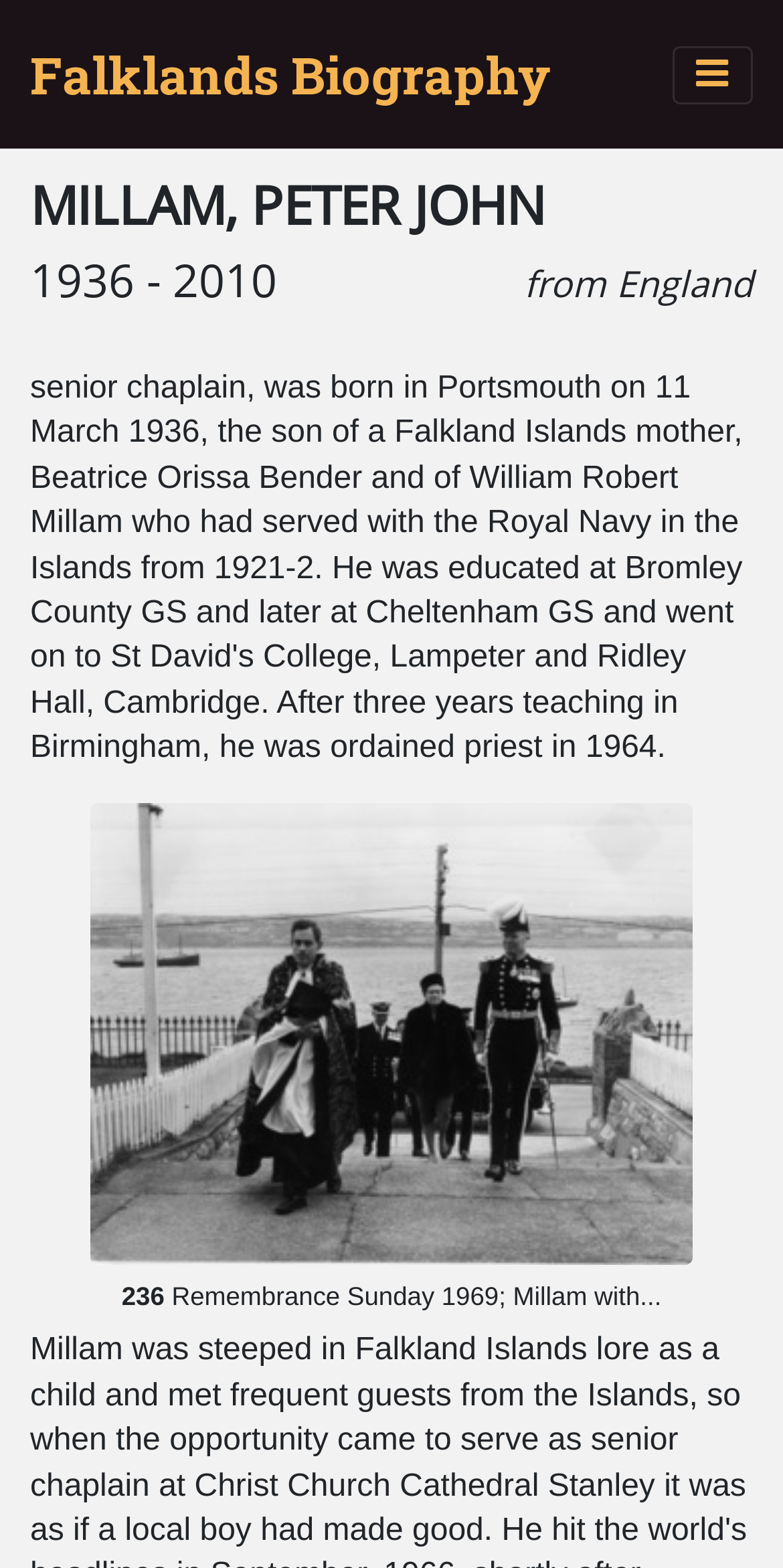Find and provide the bounding box coordinates for the UI element described with: "Falklands Biography".

[0.038, 0.023, 0.703, 0.072]